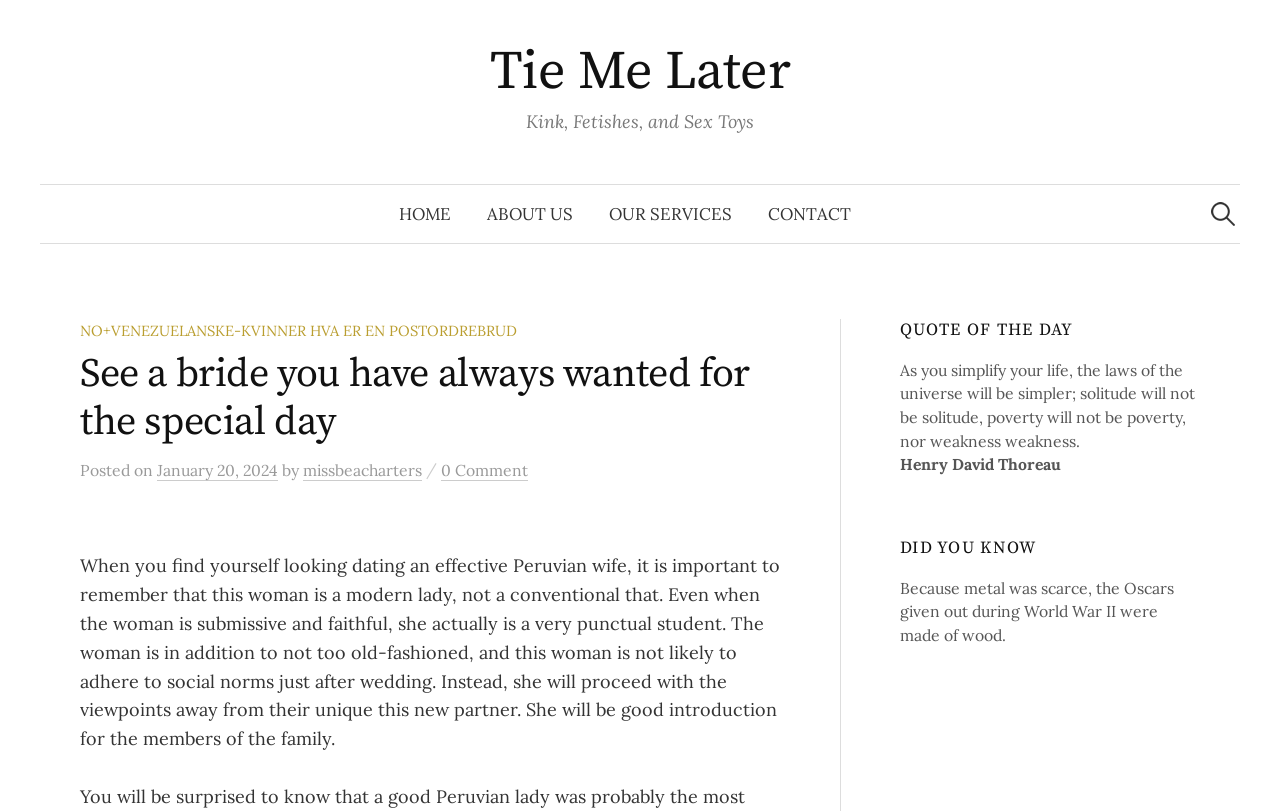Locate the bounding box coordinates of the clickable area needed to fulfill the instruction: "Read the article about Peruvian wives".

[0.062, 0.684, 0.609, 0.925]